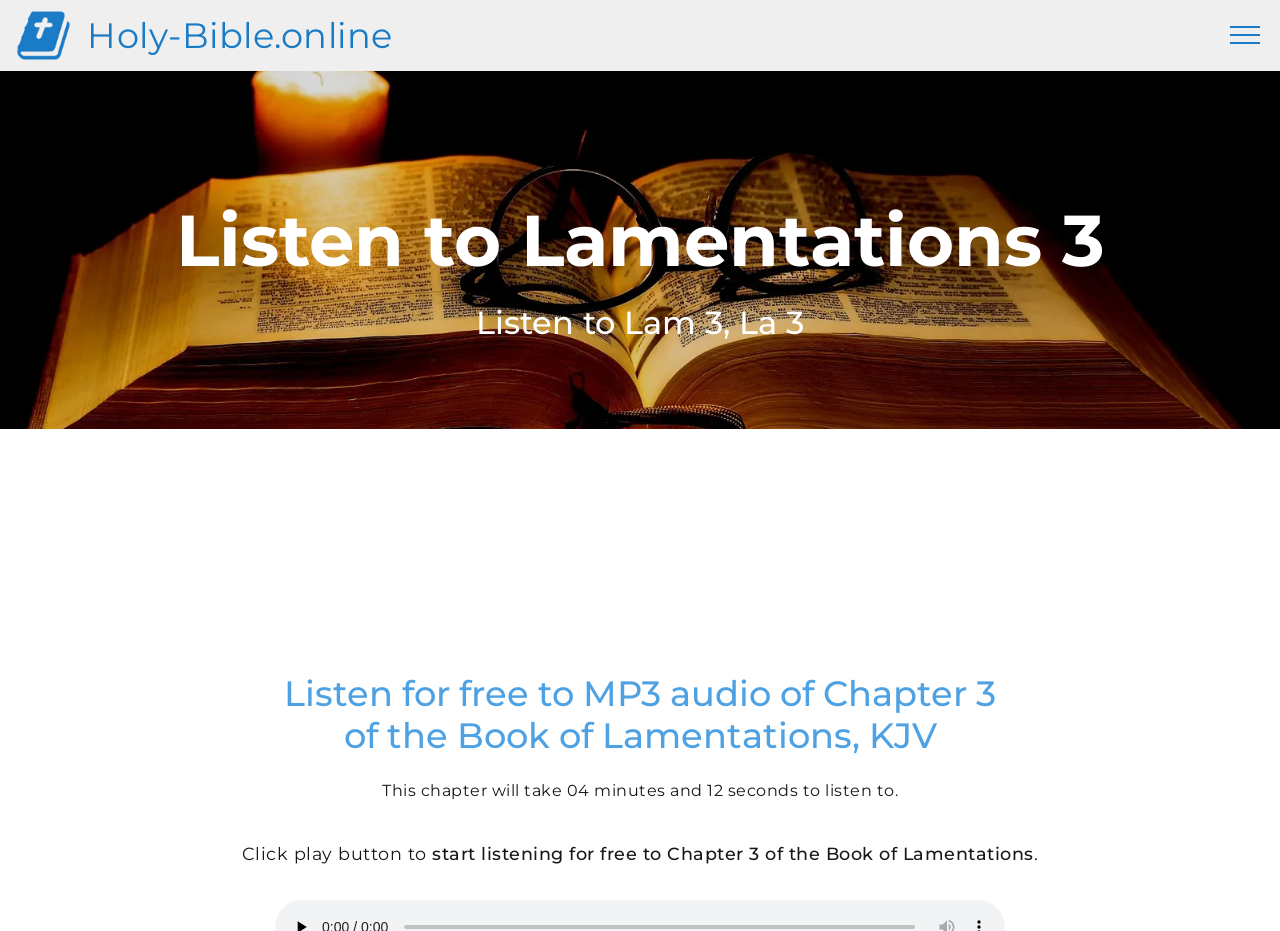What is the duration of this chapter?
From the screenshot, provide a brief answer in one word or phrase.

04 minutes and 12 seconds